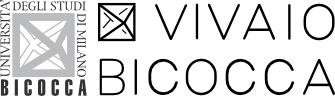Interpret the image and provide an in-depth description.

The image features the logo of "Vivaio Bicocca" from the Università degli Studi di Milano-Bicocca. It showcases a stylized design that incorporates geometric shapes, symbolizing growth and innovation, alongside the text "VIVAIO BICOCCA". The logo’s modern and minimalist aesthetic reflects the university's commitment to biodiversity and ecological endeavors. This imagery is likely used to represent the apiary associated with the university, serving as a visual identifier for its initiatives and activities related to environmental sustainability and research.